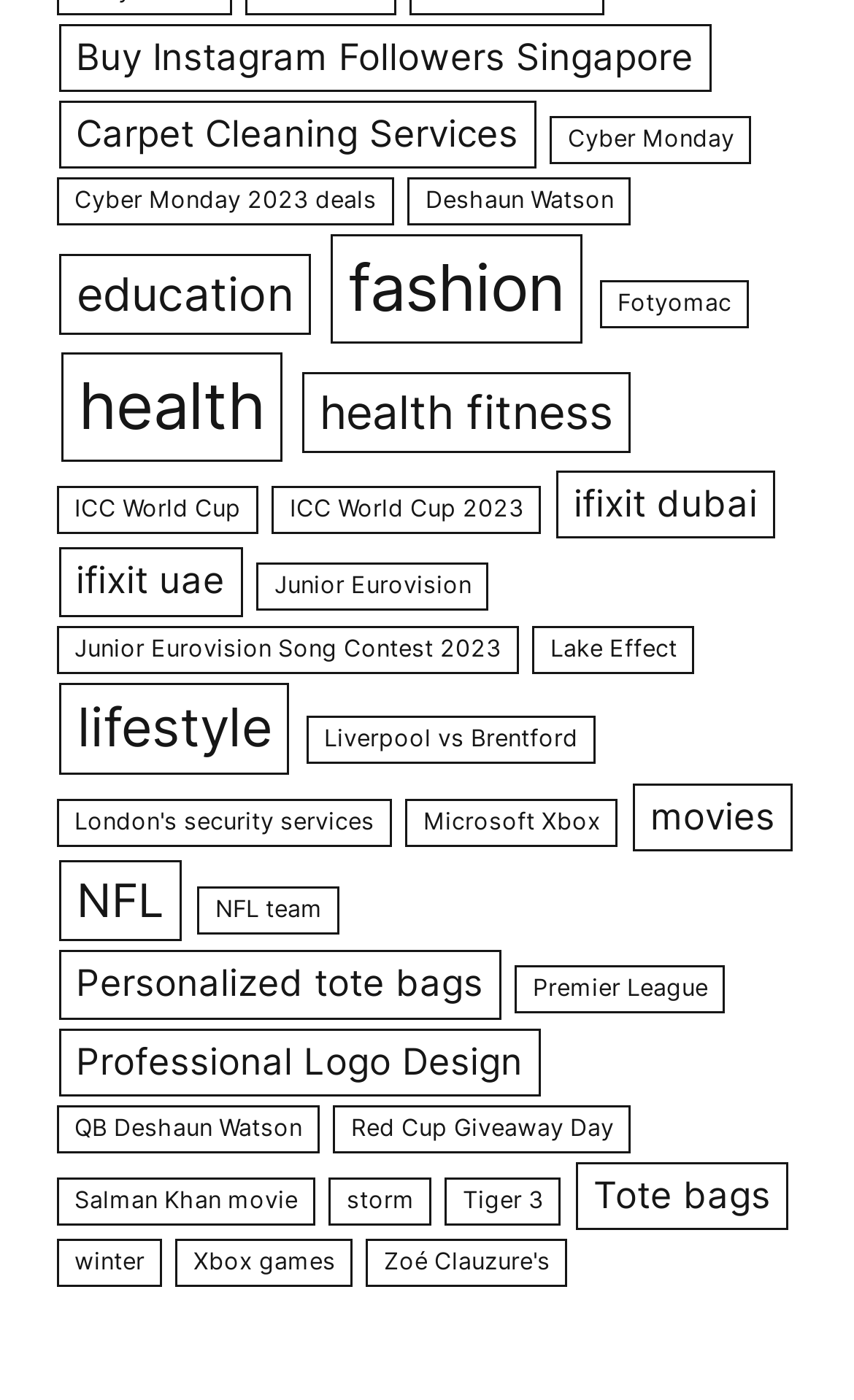Determine the bounding box coordinates for the clickable element required to fulfill the instruction: "Click on 'Buy Instagram Followers Singapore'". Provide the coordinates as four float numbers between 0 and 1, i.e., [left, top, right, bottom].

[0.068, 0.017, 0.832, 0.066]